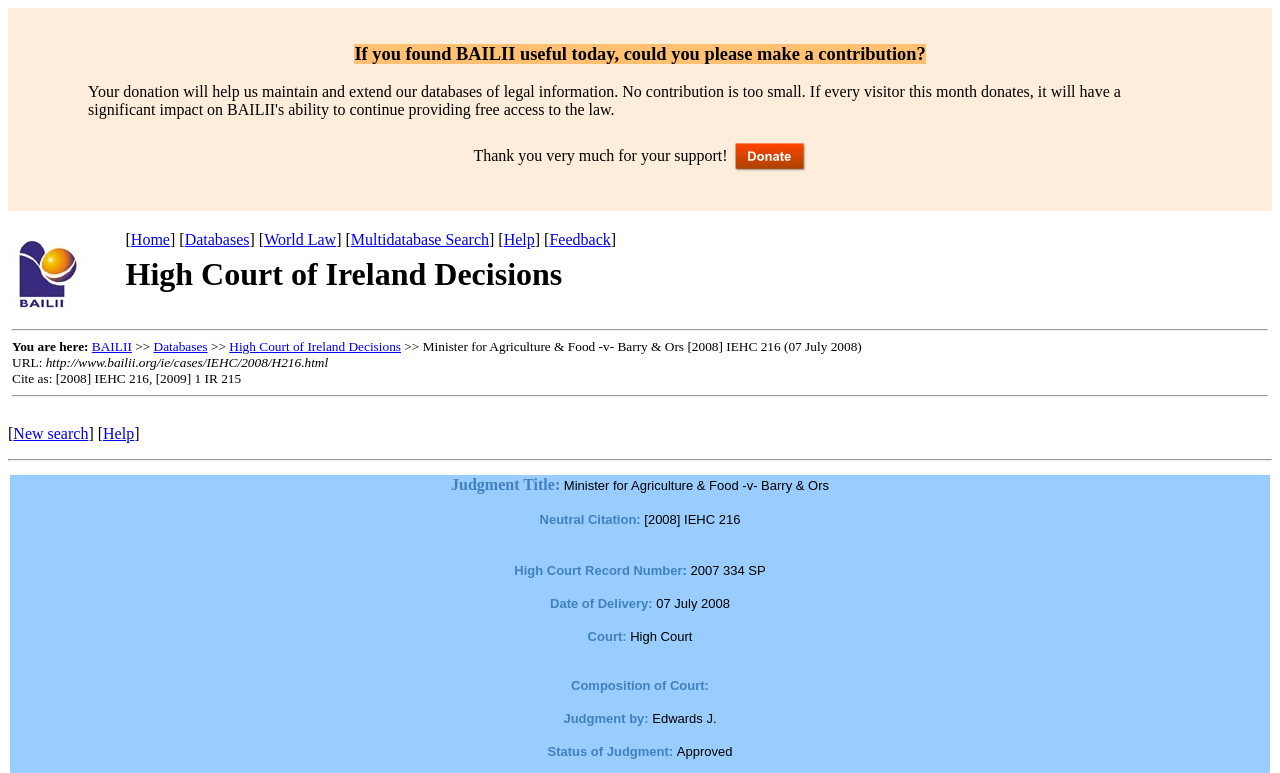Specify the bounding box coordinates of the area that needs to be clicked to achieve the following instruction: "Click on the 'BAILII' link".

[0.009, 0.389, 0.066, 0.411]